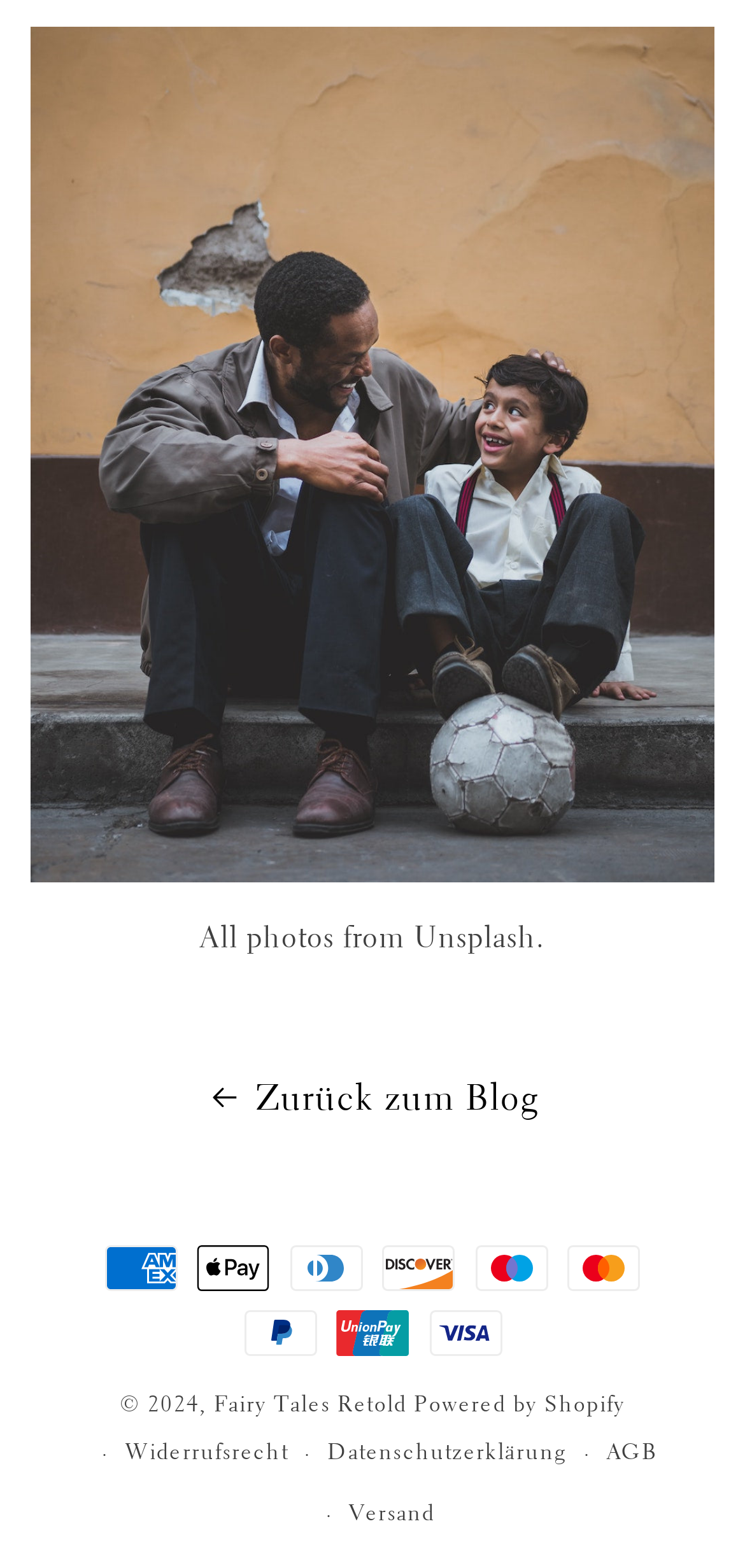Respond to the question with just a single word or phrase: 
What is the last link at the bottom of the webpage?

Versand